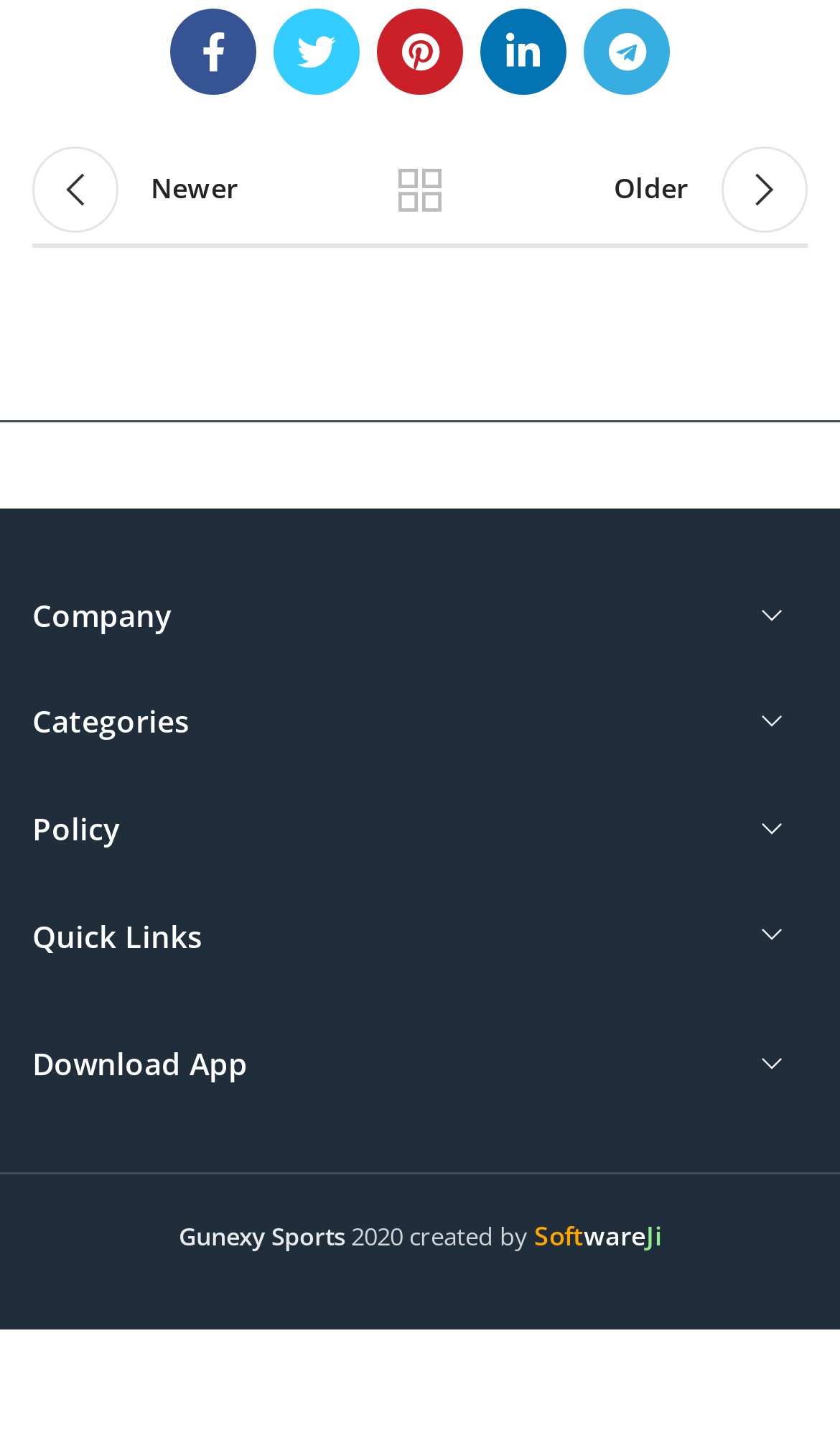What is the last link in the footer section?
We need a detailed and meticulous answer to the question.

I looked at the footer section of the webpage and found the last link, which is 'SoftwareJi', located at the bottom right corner.